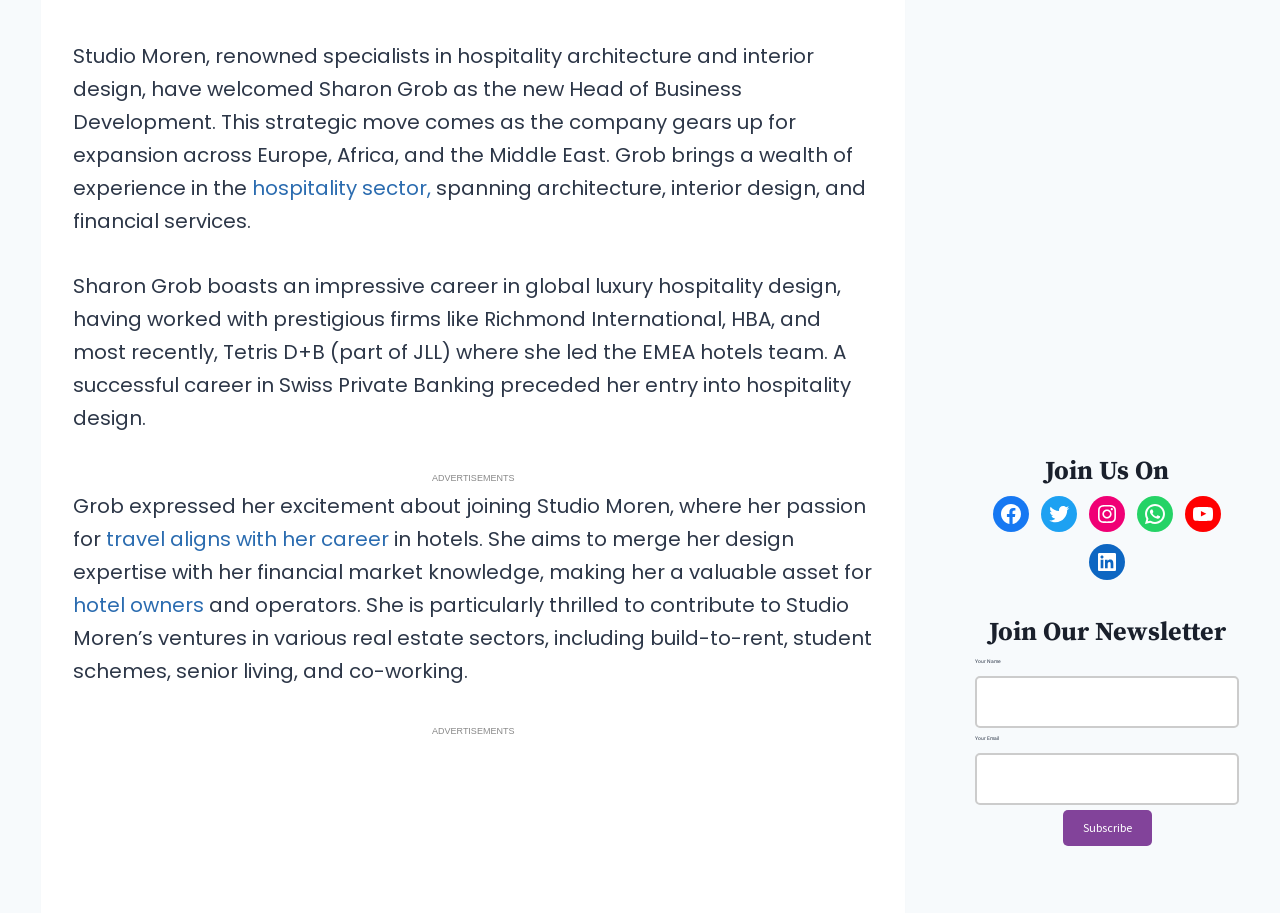Identify the bounding box coordinates of the clickable section necessary to follow the following instruction: "Click on the hotel owners link". The coordinates should be presented as four float numbers from 0 to 1, i.e., [left, top, right, bottom].

[0.057, 0.648, 0.159, 0.678]